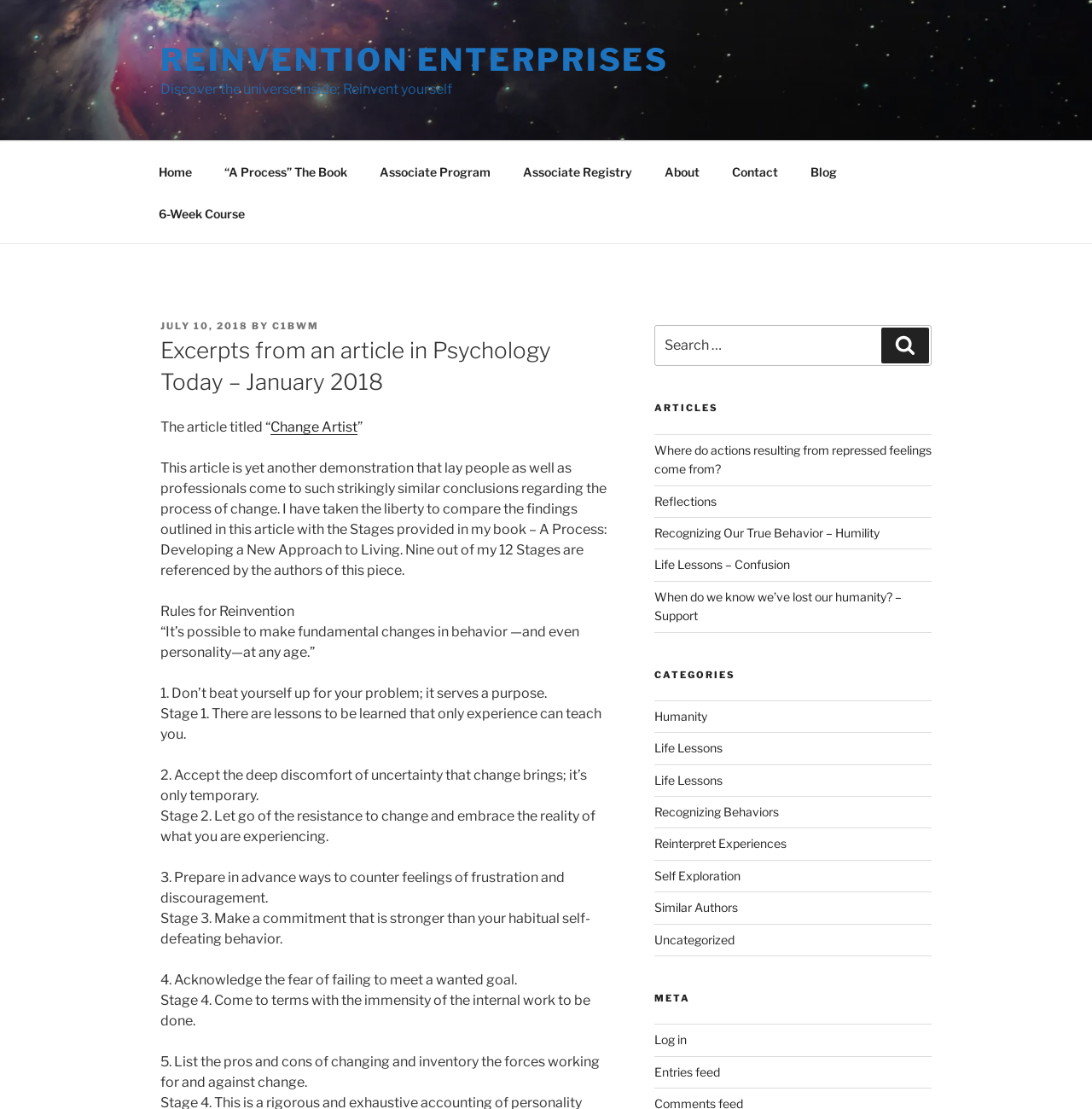What is the purpose of the search box?
Answer the question with a single word or phrase by looking at the picture.

To search for articles